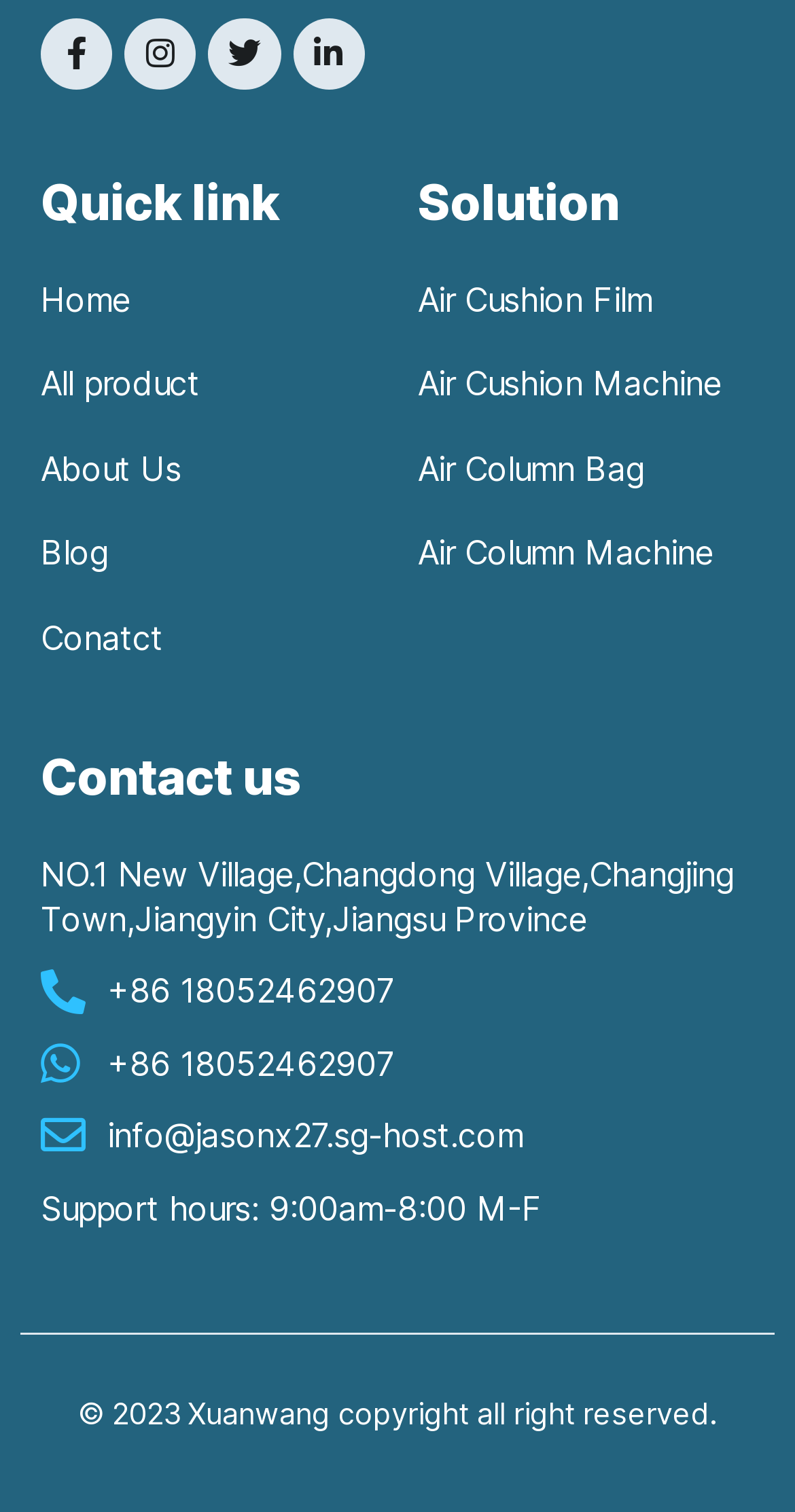Identify the bounding box coordinates of the clickable region necessary to fulfill the following instruction: "View Facebook page". The bounding box coordinates should be four float numbers between 0 and 1, i.e., [left, top, right, bottom].

[0.051, 0.012, 0.142, 0.059]